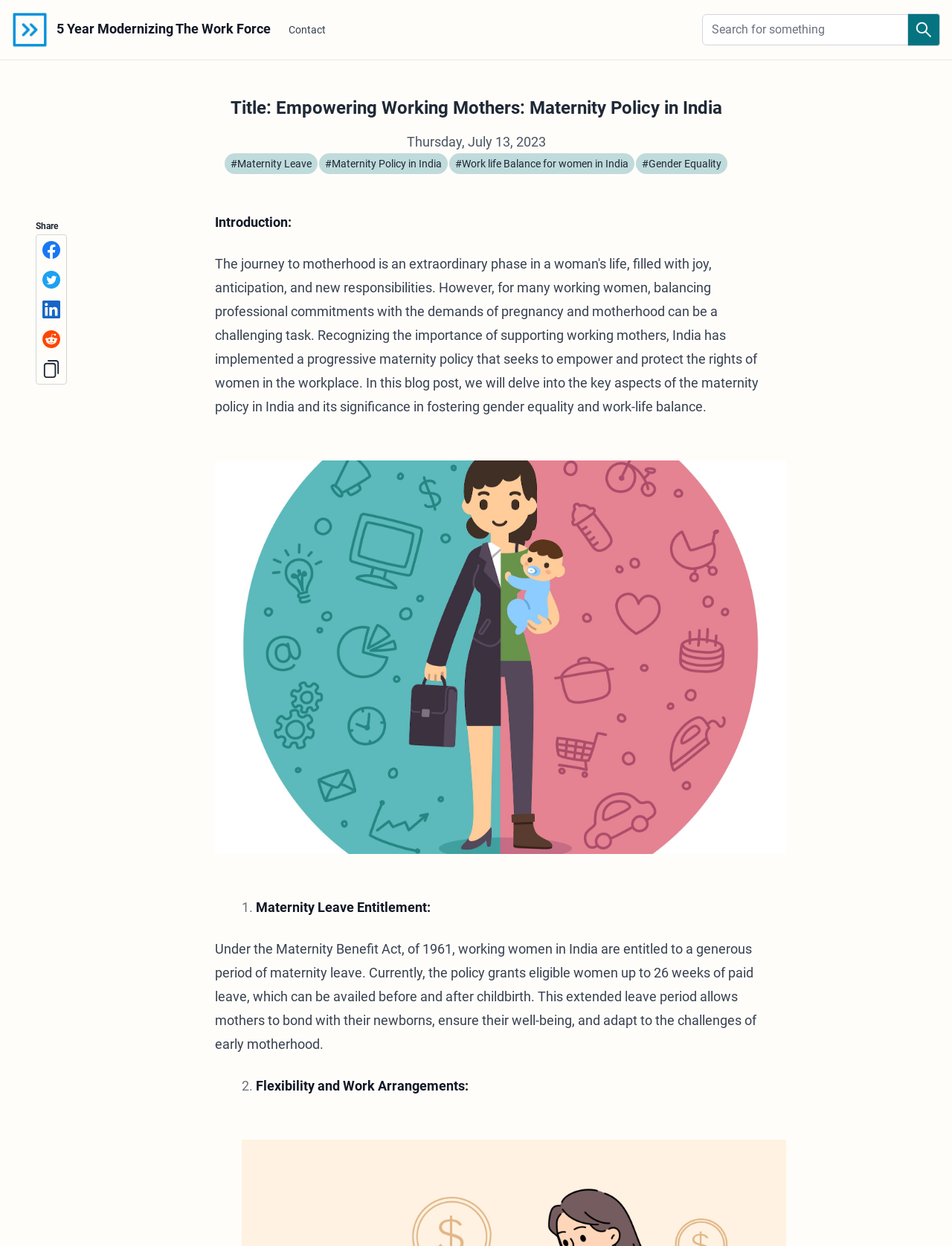Identify the bounding box of the UI element that matches this description: "Patents".

None